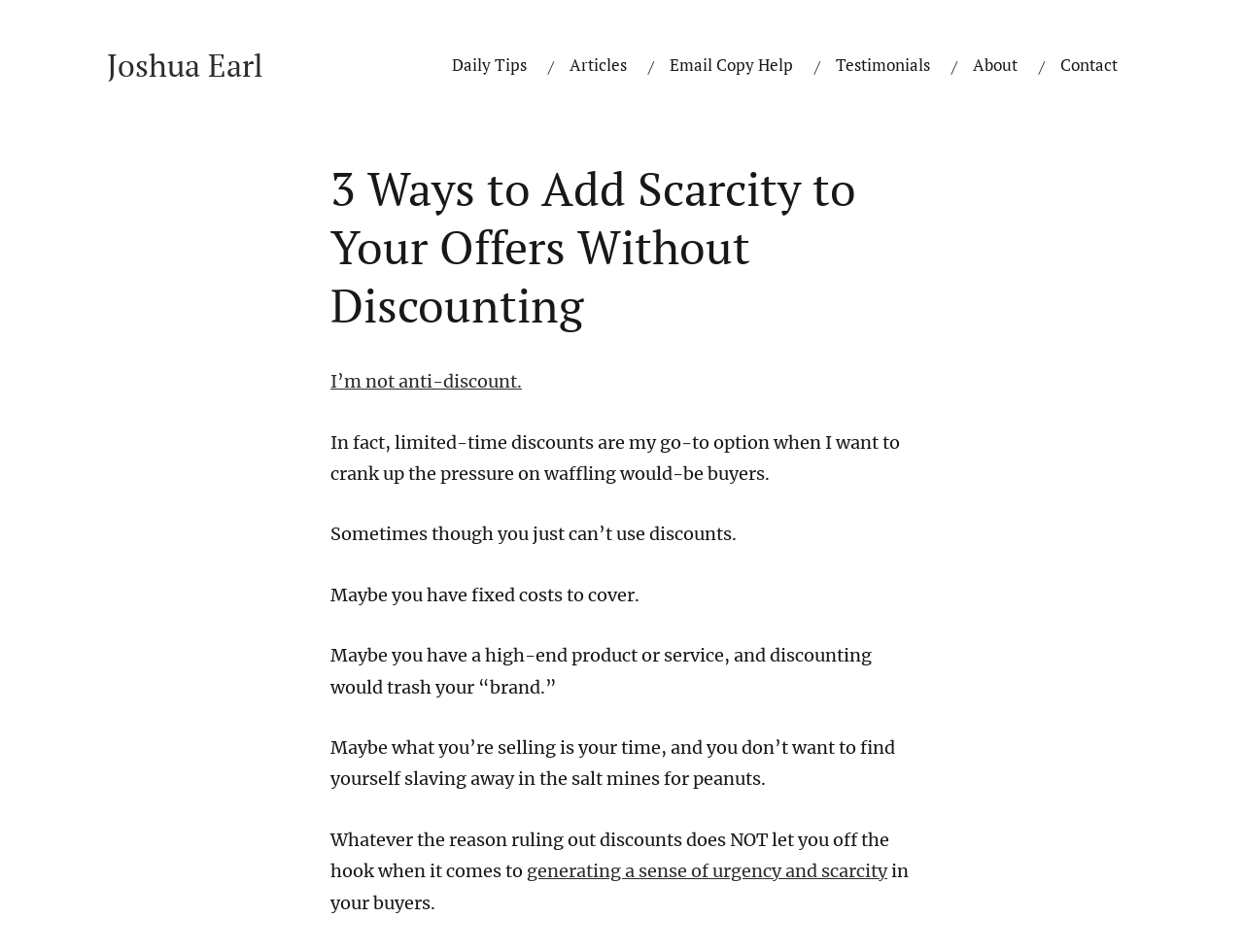Give a detailed account of the webpage's layout and content.

The webpage is about a blog post titled "3 Ways to Add Scarcity to Your Offers Without Discounting" by Josh Earl. At the top, there is a navigation menu with six links: "Joshua Earl", "Daily Tips", "Articles", "Email Copy Help", "Testimonials", and "About" and "Contact" on the right side. 

Below the navigation menu, the main content of the blog post starts with a heading that repeats the title of the post. The author begins by stating that they are not against discounts, but sometimes they cannot be used. The text then explains three scenarios where discounts are not feasible, including having fixed costs to cover, having a high-end product or service, and selling one's time. 

The author emphasizes the importance of generating a sense of urgency and scarcity in buyers, even when discounts are not an option. There is a link embedded in the text that points to the concept of "generating a sense of urgency and scarcity". The overall content is a mix of introductory text and explanatory paragraphs that set the stage for the main topic of the blog post.